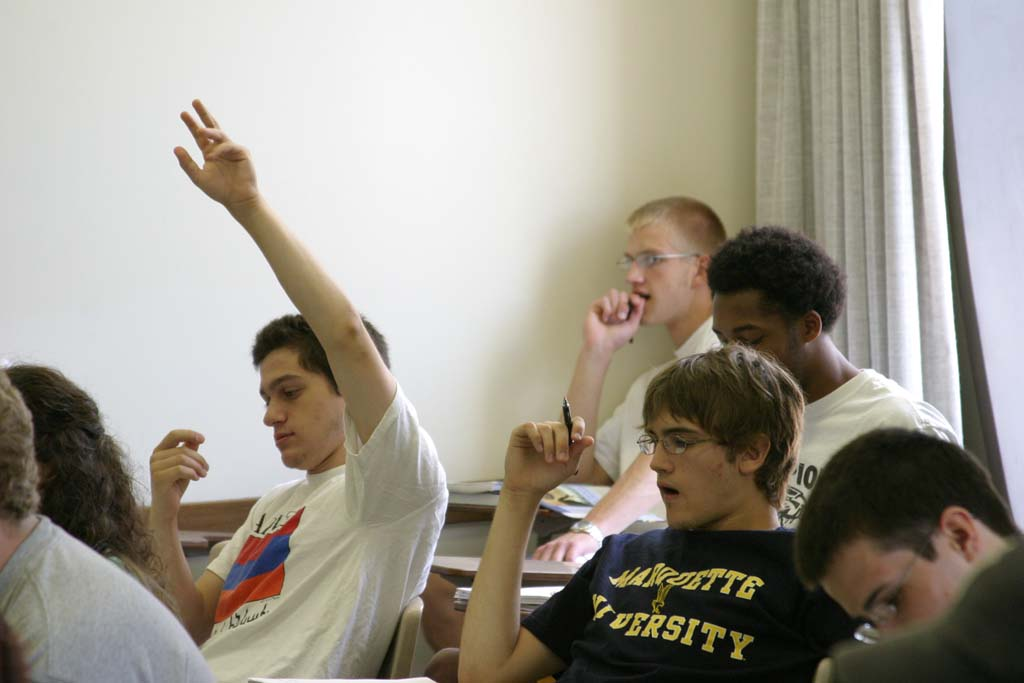Explain in detail what you see in the image.

In a classroom setting filled with engaged students, one individual stands out, raising their hand to ask a question, embodying active participation in the learning process. The student, dressed in a white t-shirt featuring a Russian flag, looks toward the front with a curious expression. Close by, another student rests their chin on their hand, deep in thought, suggesting a moment of reflection. The diverse group of students displays a range of expressions, from concentration to eagerness, all indicative of a dynamic educational environment. The soft lighting and neutral-colored walls contribute to a focused atmosphere, highlighting the importance of inquiry and discussion in this learning space.